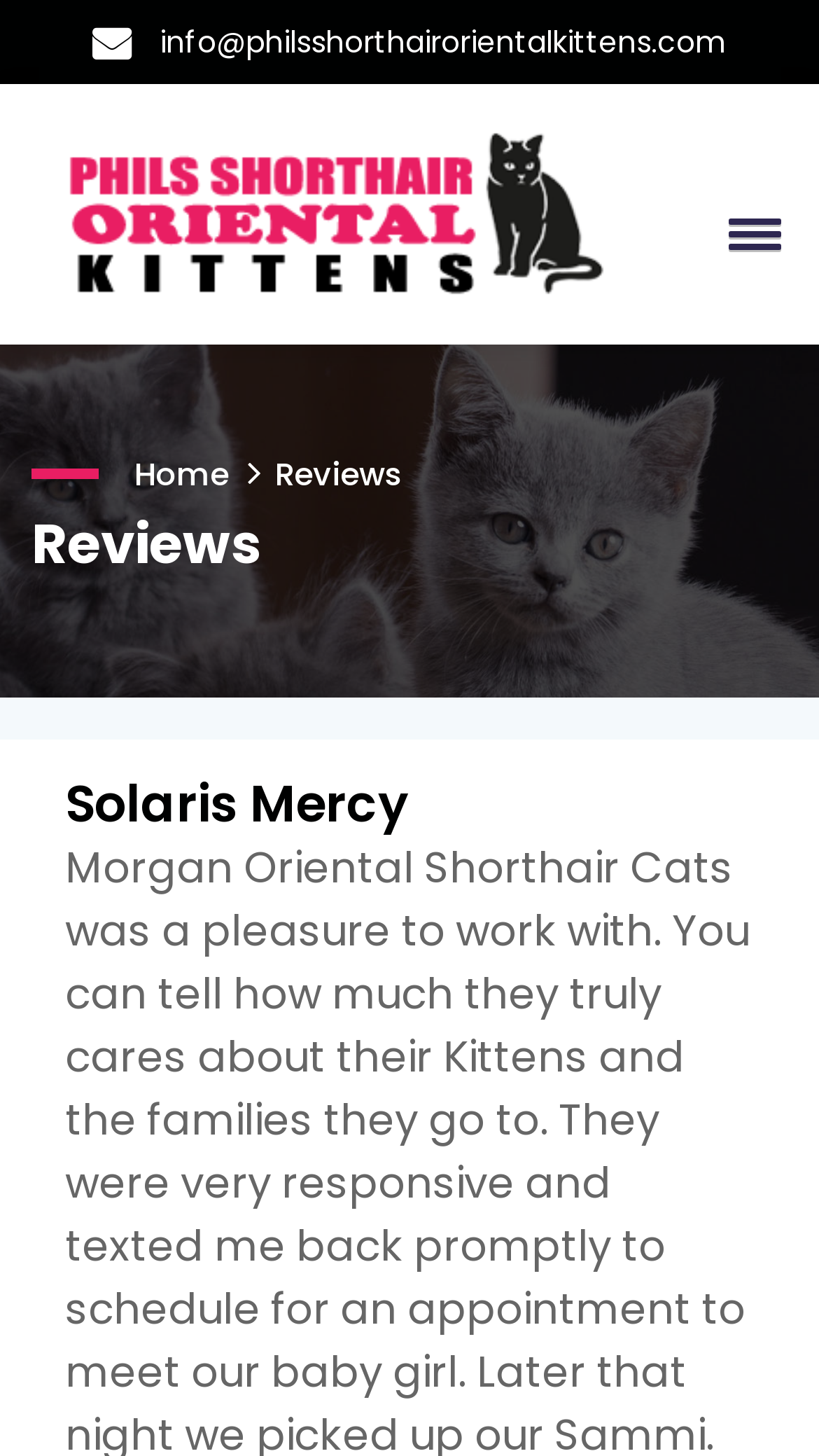What is the current page?
Respond to the question with a well-detailed and thorough answer.

I looked at the heading elements and found a heading with the text 'Reviews', which matches the text of one of the navigation links, indicating that this is the current page.